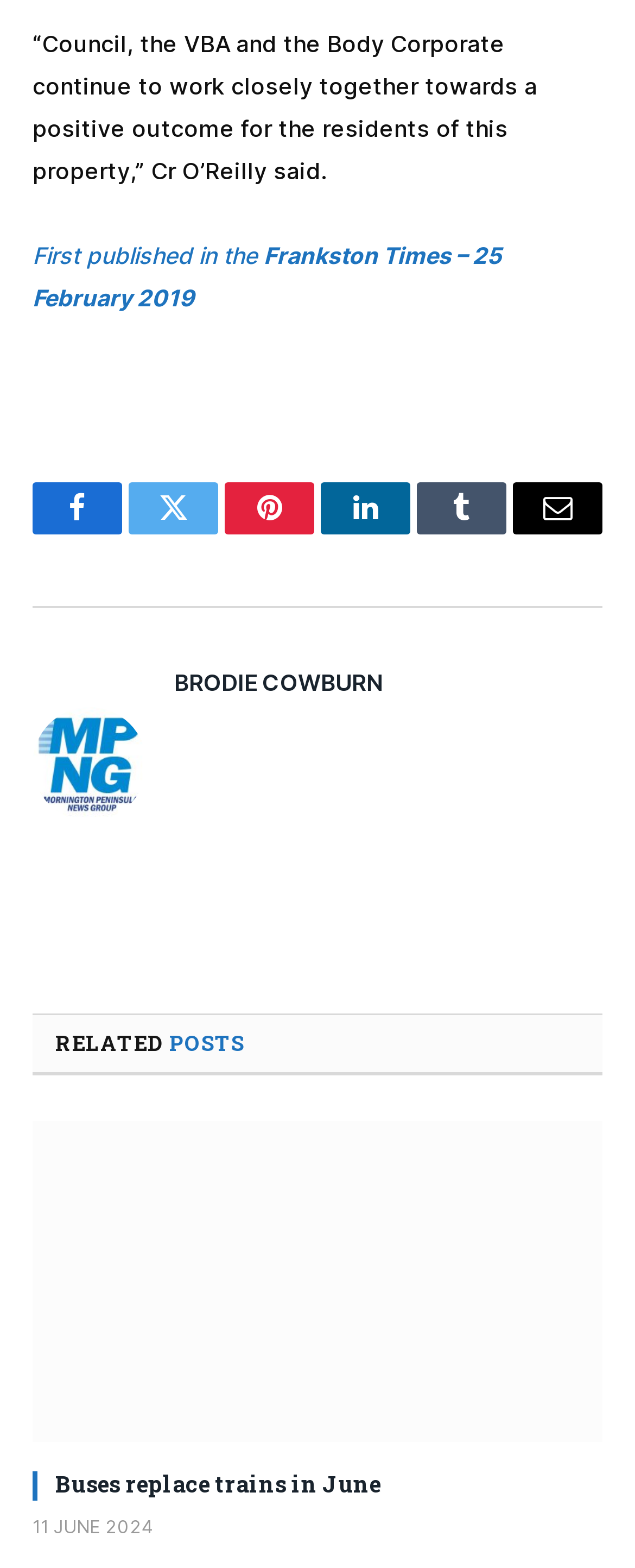What is the name of the councilor quoted in the article?
From the details in the image, answer the question comprehensively.

The quote '“Council, the VBA and the Body Corporate continue to work closely together towards a positive outcome for the residents of this property,”' is attributed to Cr O'Reilly, indicating that Cr O'Reilly is the councilor quoted in the article.